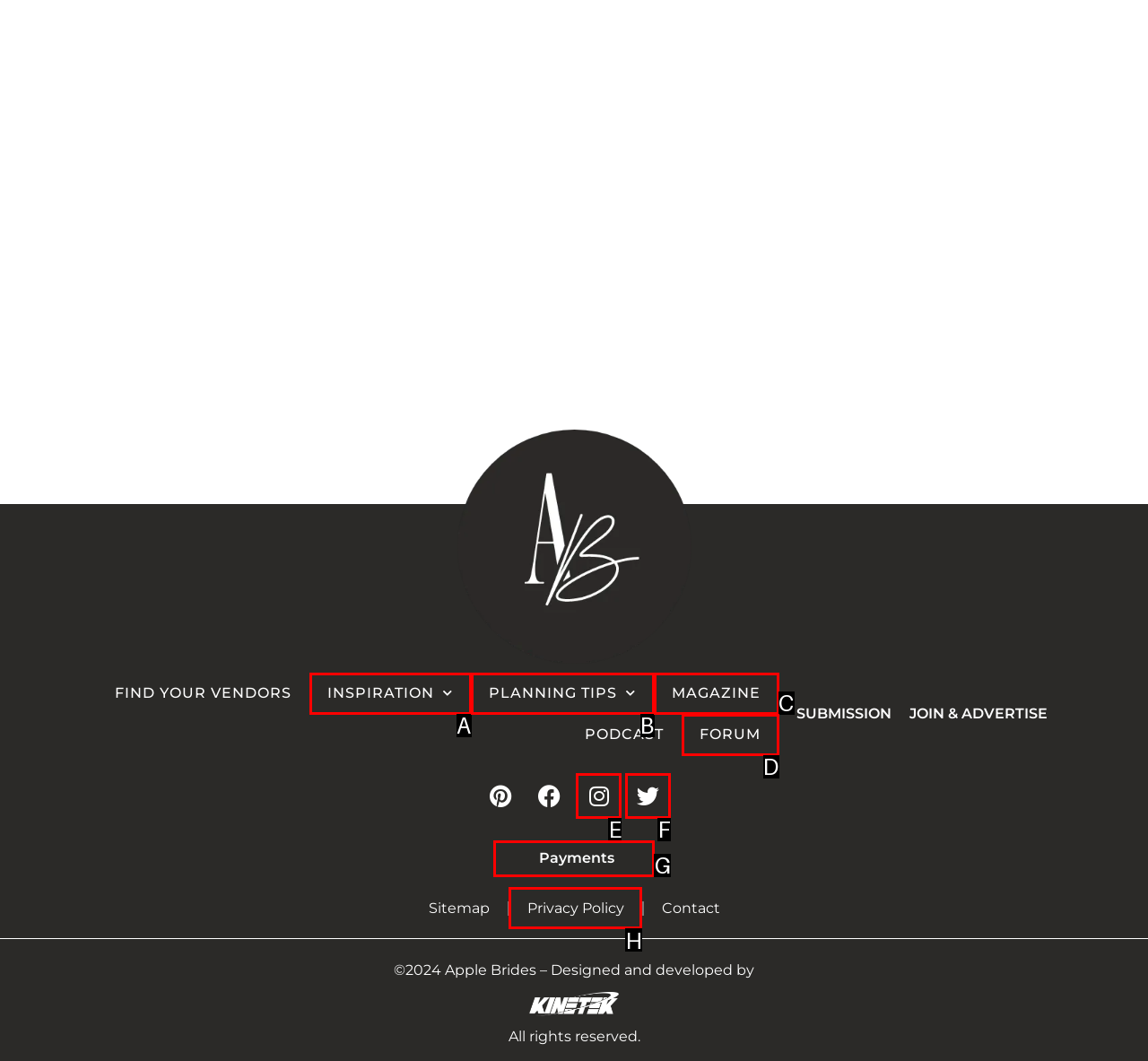Point out the HTML element that matches the following description: Forum
Answer with the letter from the provided choices.

D